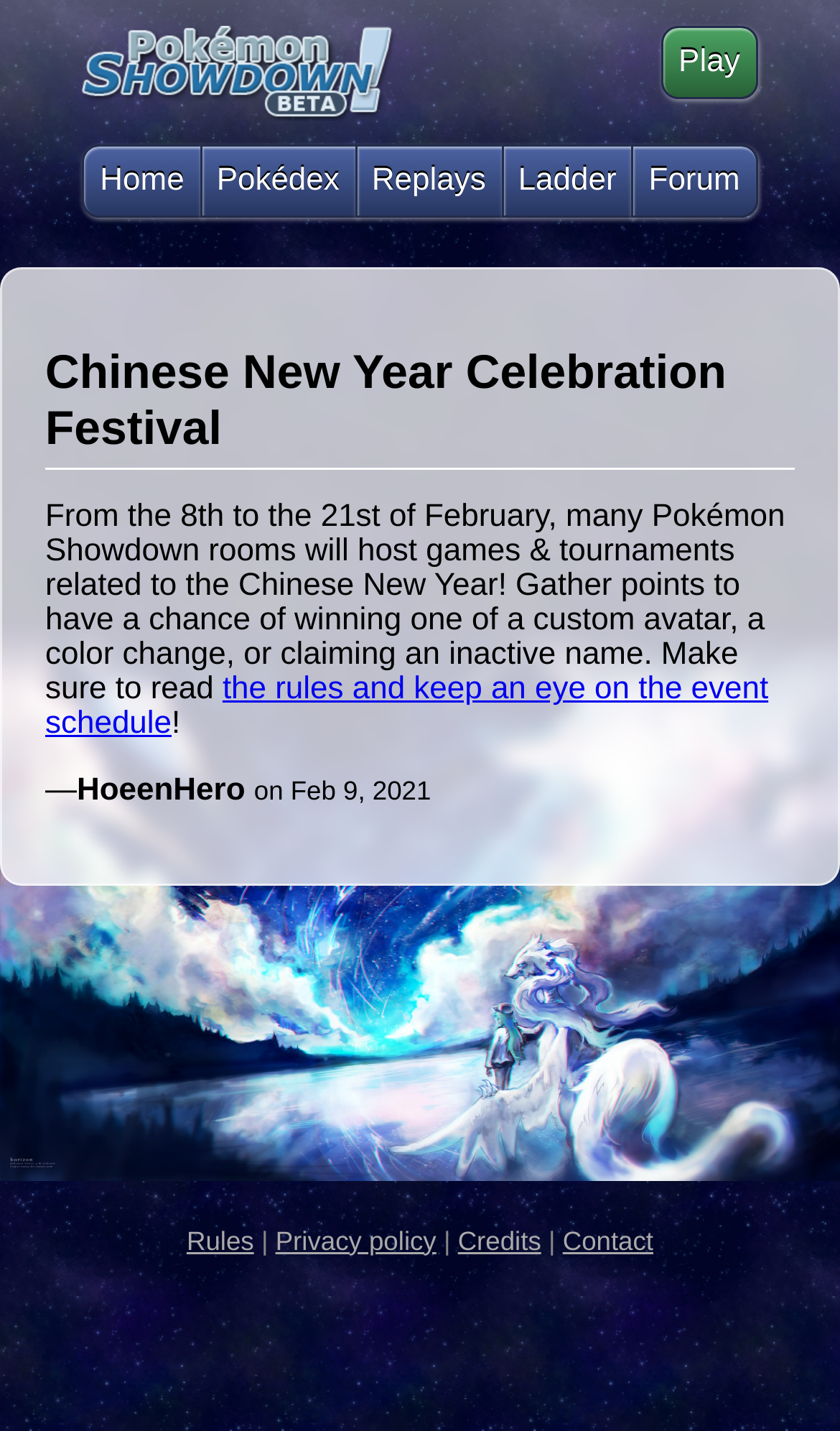Determine the bounding box coordinates for the region that must be clicked to execute the following instruction: "Start playing".

[0.787, 0.018, 0.901, 0.069]